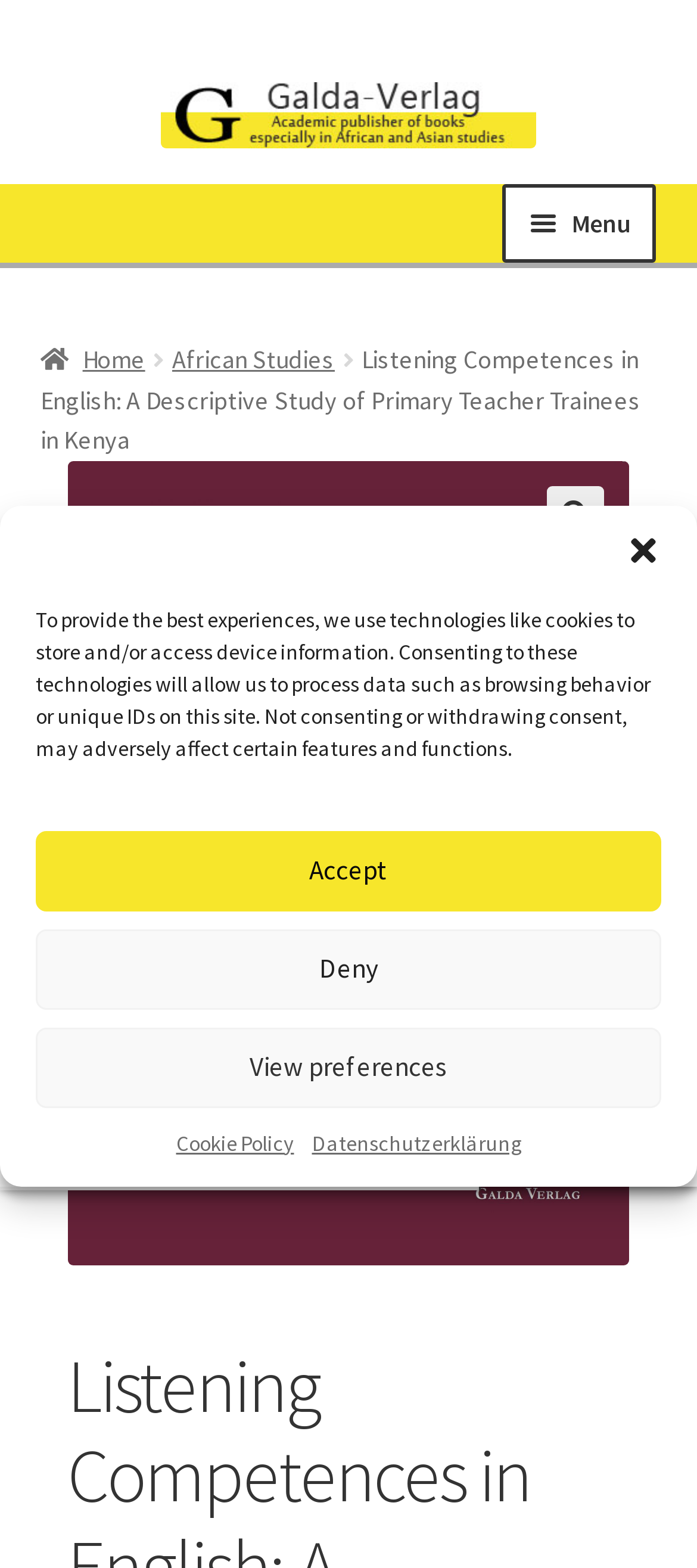Show the bounding box coordinates for the element that needs to be clicked to execute the following instruction: "View My Account". Provide the coordinates in the form of four float numbers between 0 and 1, i.e., [left, top, right, bottom].

[0.0, 0.68, 0.333, 0.757]